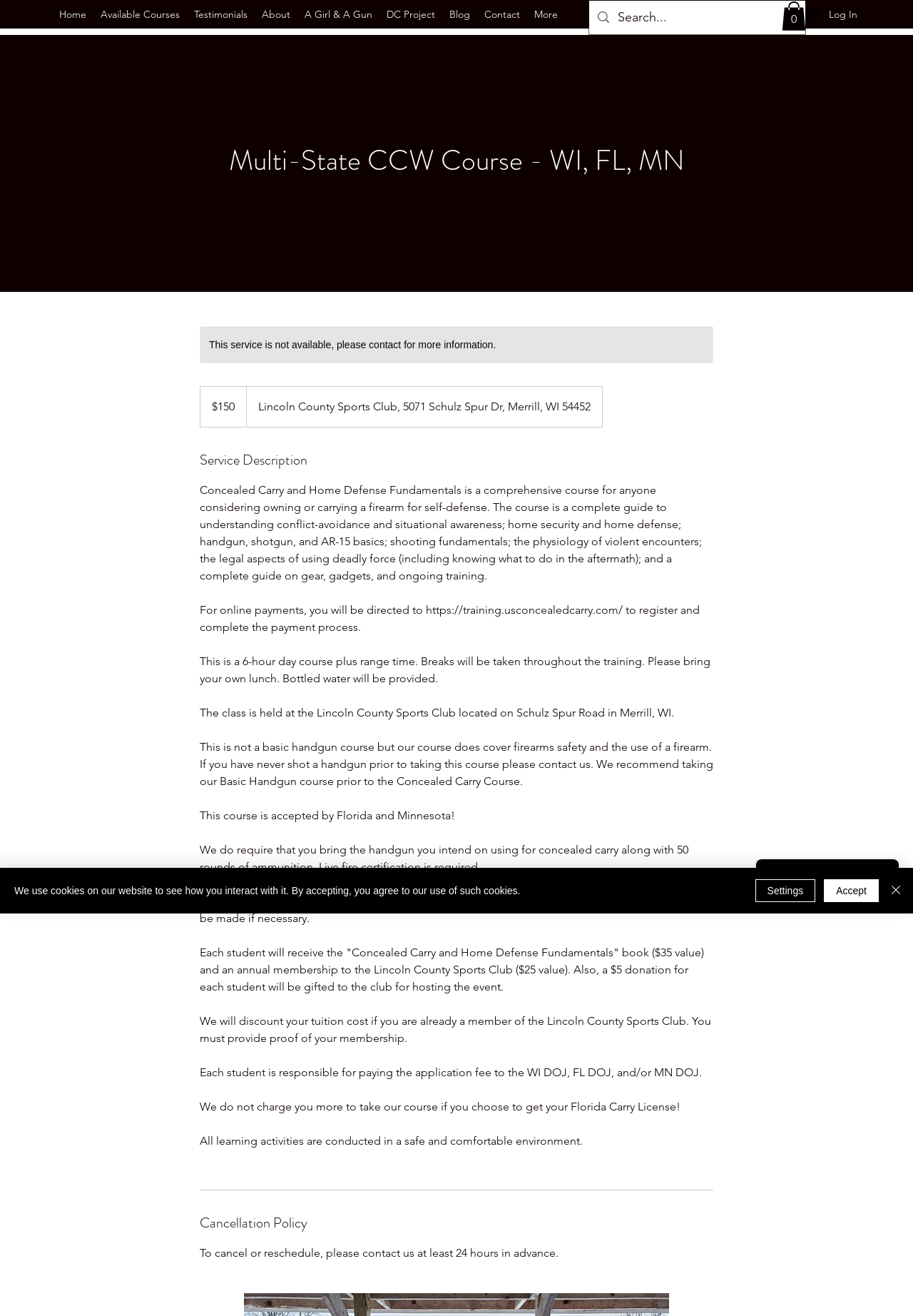Specify the bounding box coordinates of the element's area that should be clicked to execute the given instruction: "Search for something". The coordinates should be four float numbers between 0 and 1, i.e., [left, top, right, bottom].

[0.645, 0.001, 0.882, 0.026]